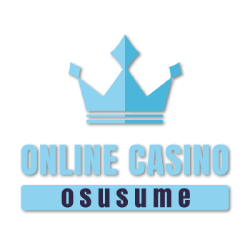Capture every detail in the image and describe it fully.

The image features a logo for "Online Casino Osusume," prominently displaying the words in a modern, playful font. The logo is accented with a stylized crown above the text, suggesting themes of gaming and entertainment, with the crown symbolizing victory and excitement. The color palette uses a light blue for the text and crown, reinforcing a sense of trust and reliability. This logo emphasizes the brand's focus on online casino gaming, appealing to both casual players and dedicated enthusiasts.